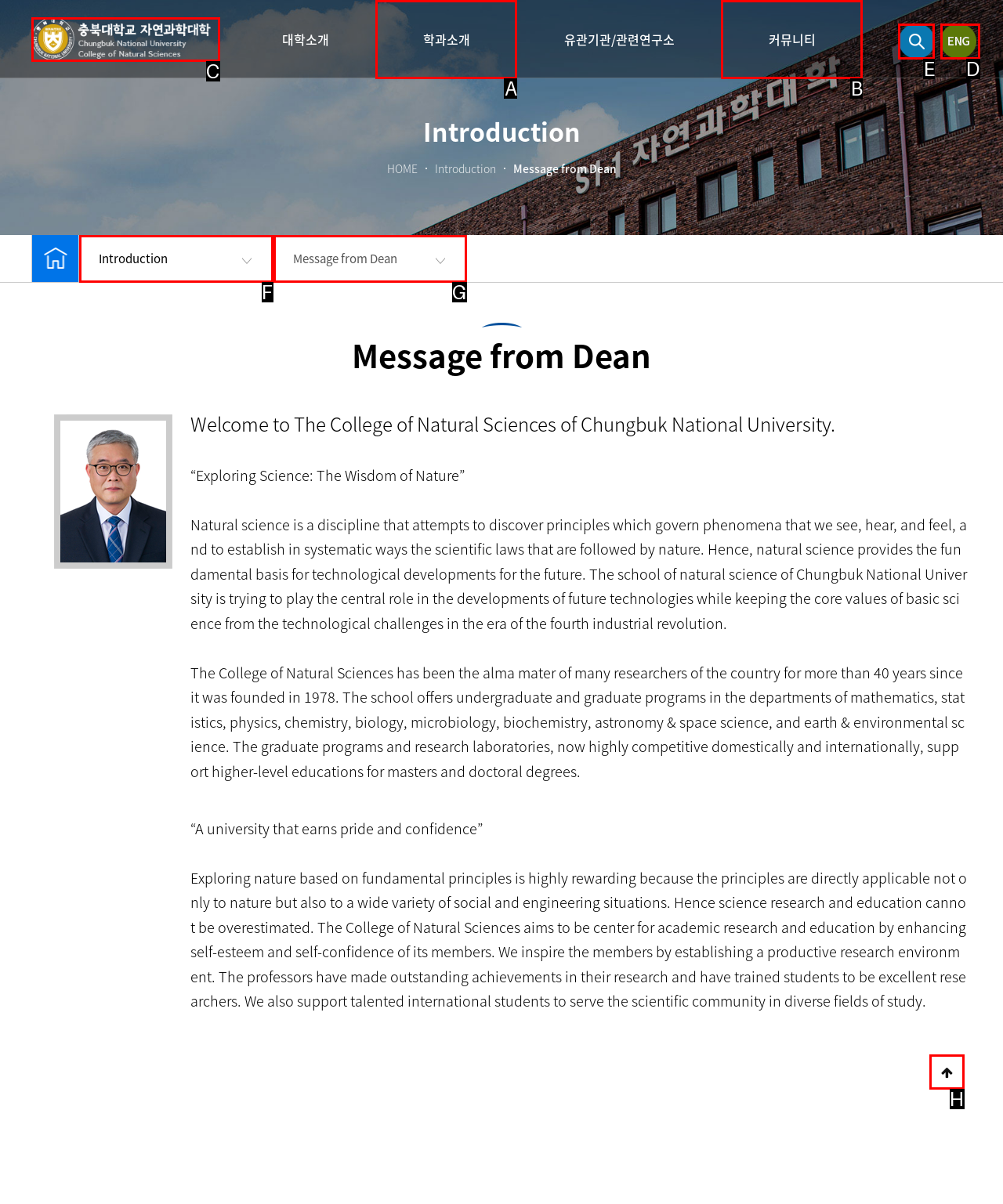Tell me which one HTML element I should click to complete the following task: Search for something Answer with the option's letter from the given choices directly.

E